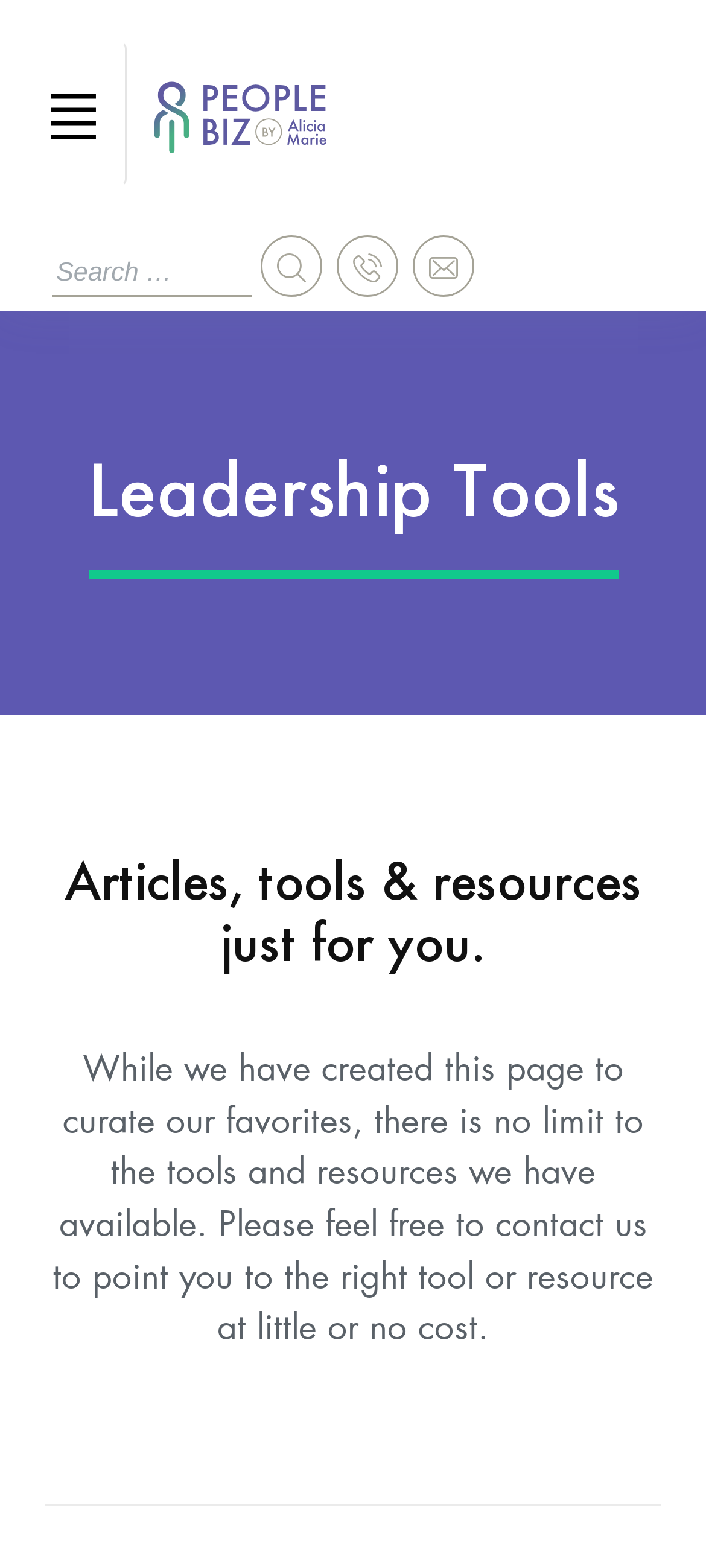What is the name of the company?
Could you please answer the question thoroughly and with as much detail as possible?

The company name can be found in the top-left corner of the webpage, where it is written as 'People Biz, Inc.' in a link format.